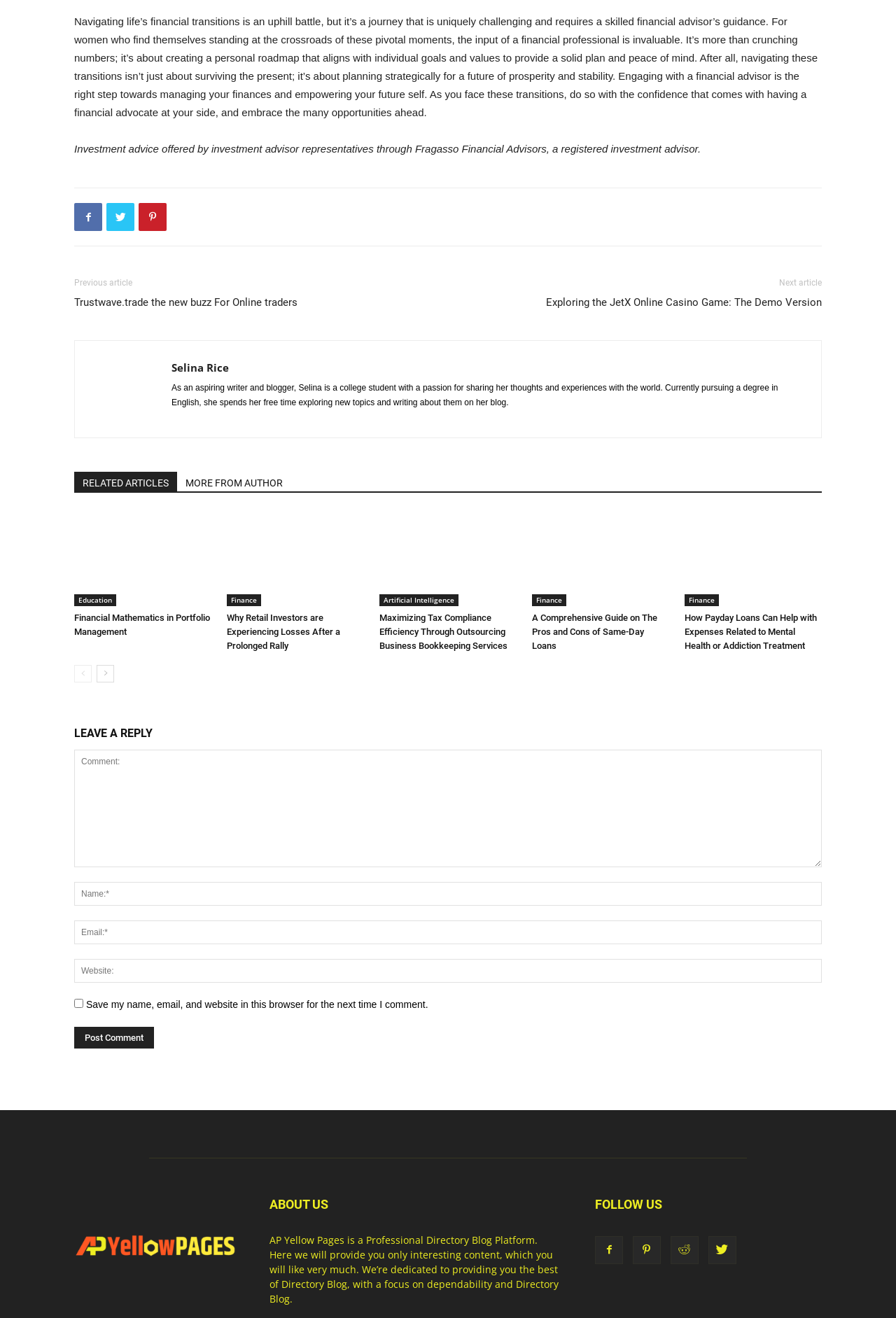Determine the bounding box of the UI component based on this description: "name="submit" value="Post Comment"". The bounding box coordinates should be four float values between 0 and 1, i.e., [left, top, right, bottom].

[0.083, 0.779, 0.172, 0.795]